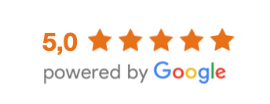Where is the rating sourced from?
Respond with a short answer, either a single word or a phrase, based on the image.

Google